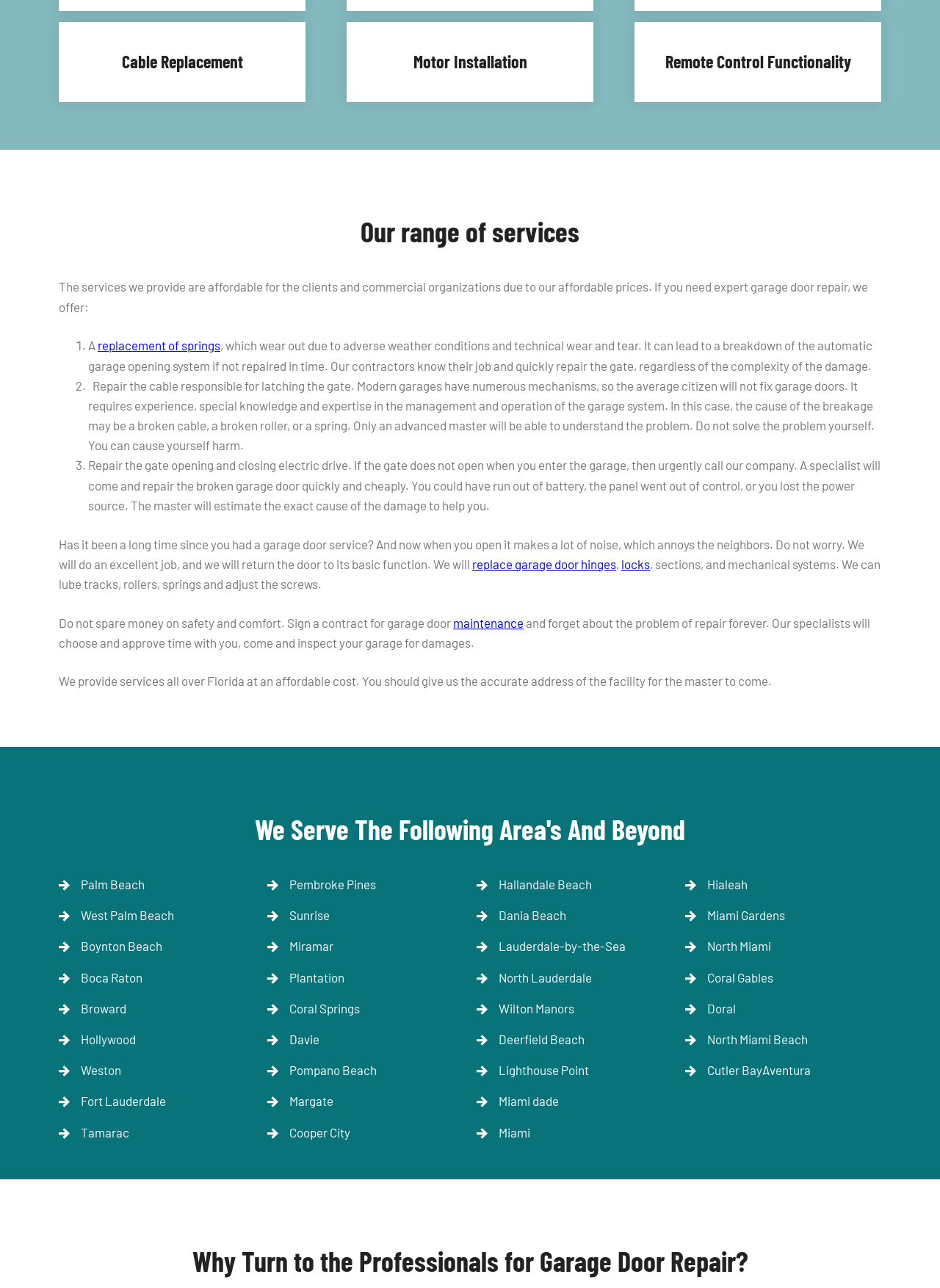Please answer the following query using a single word or phrase: 
What is the benefit of regular garage door maintenance?

No repair worries